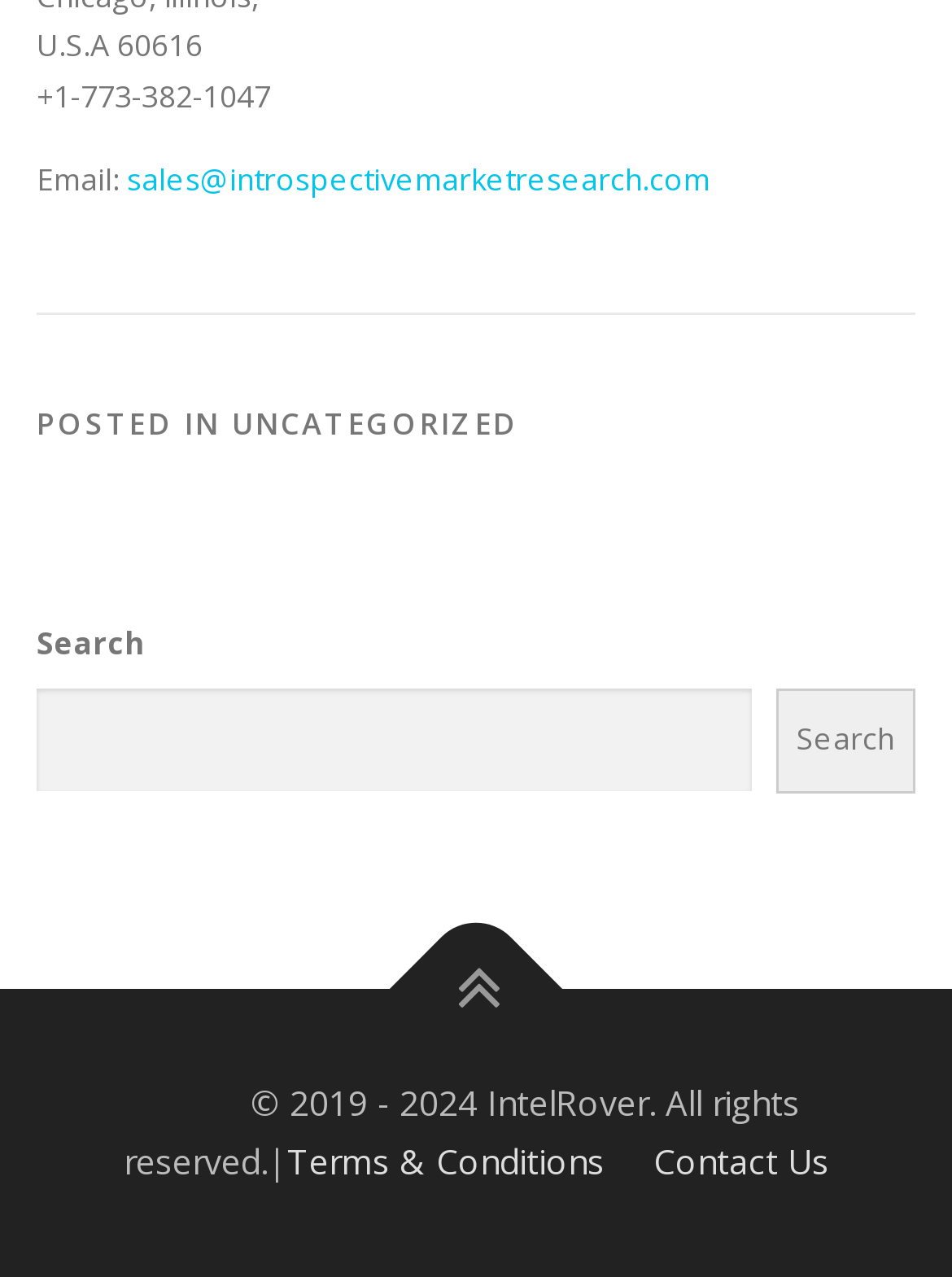Respond with a single word or short phrase to the following question: 
What is the email address?

sales@introspectivemarketresearch.com